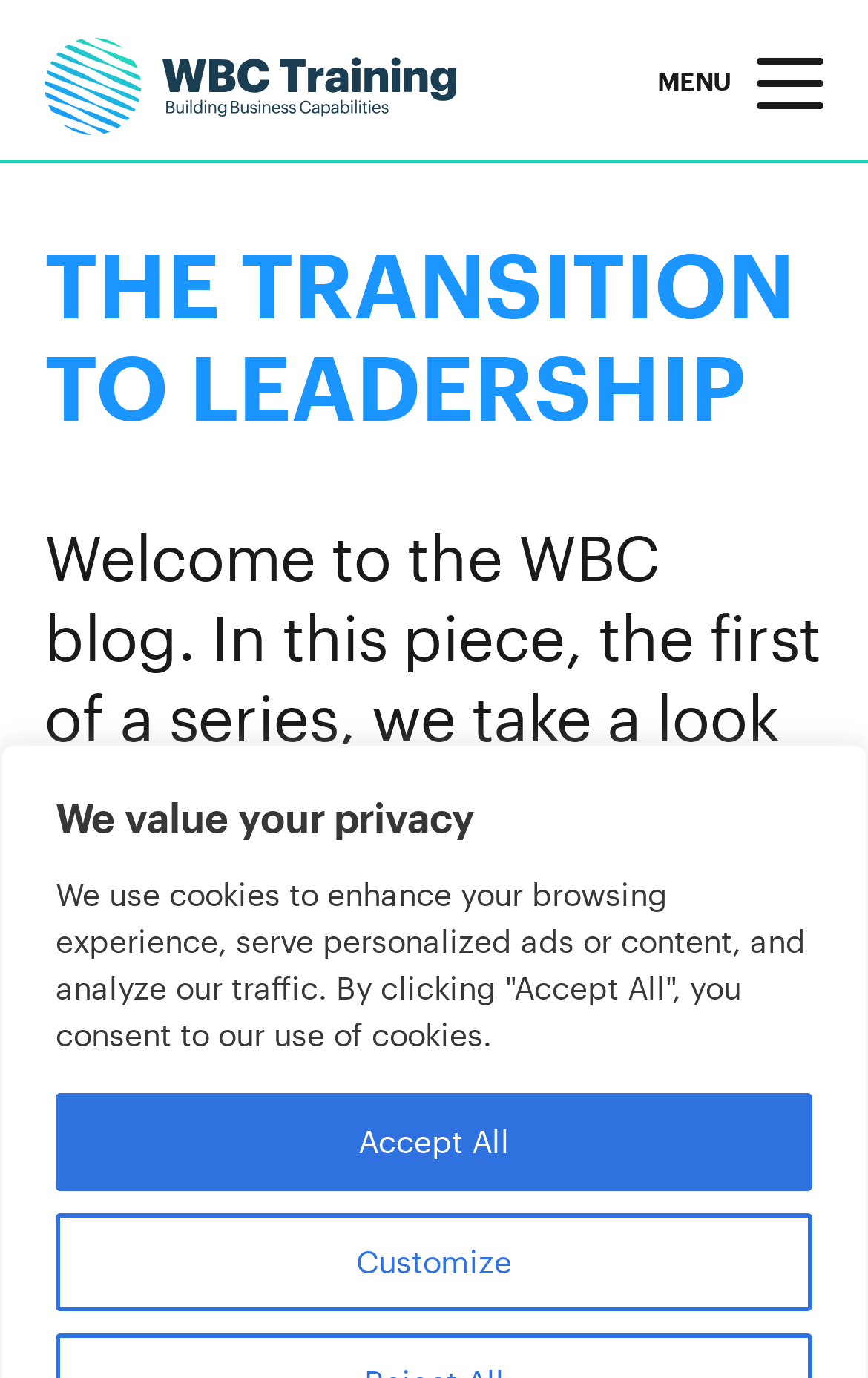What is the topic of the blog post?
Provide an in-depth and detailed answer to the question.

I determined the topic by reading the StaticText element that describes the blog post, which mentions 'the story of two newly appointed leaders' and 'career and leadership issues'.